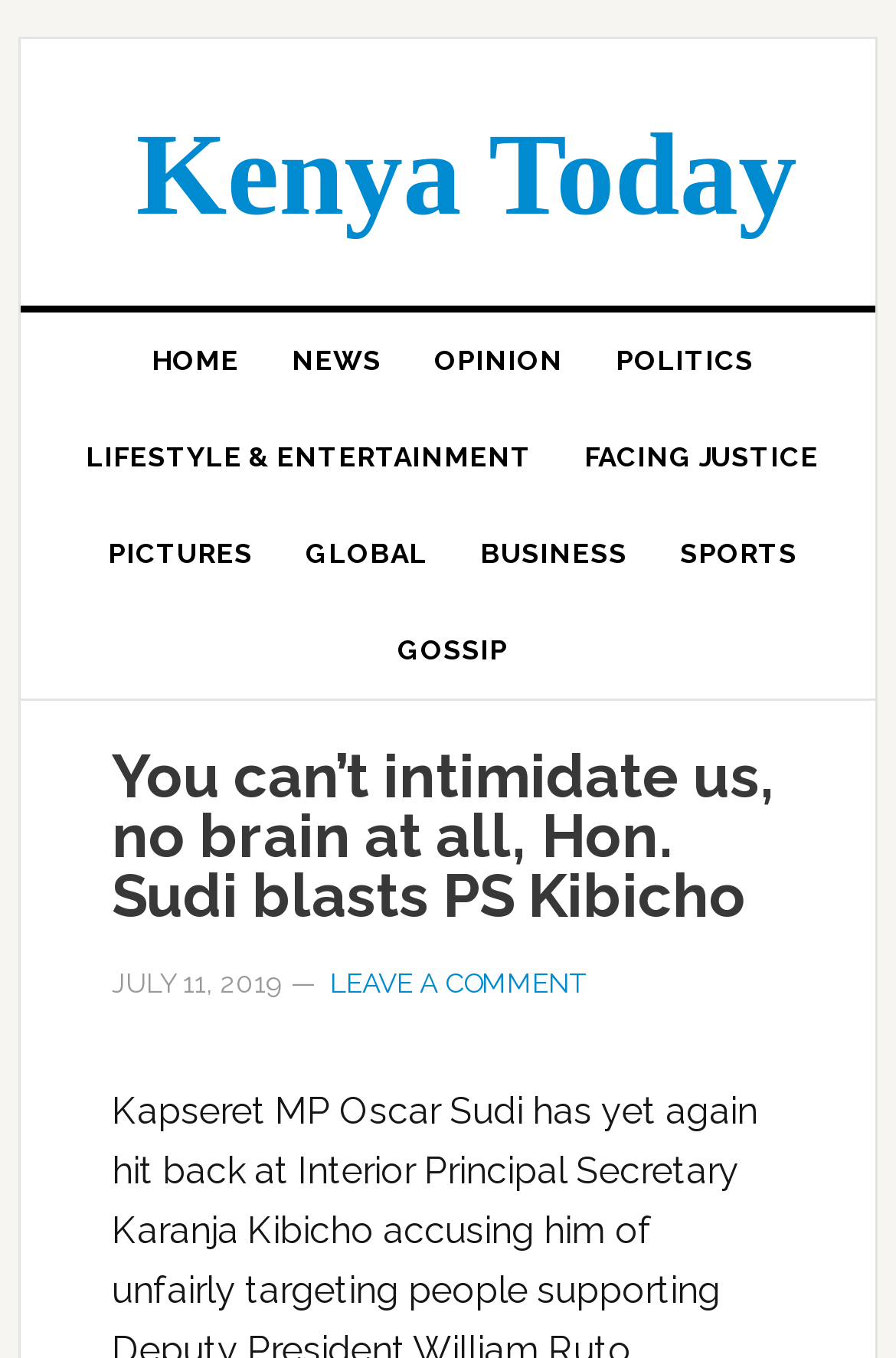What is the category of the article? Look at the image and give a one-word or short phrase answer.

POLITICS